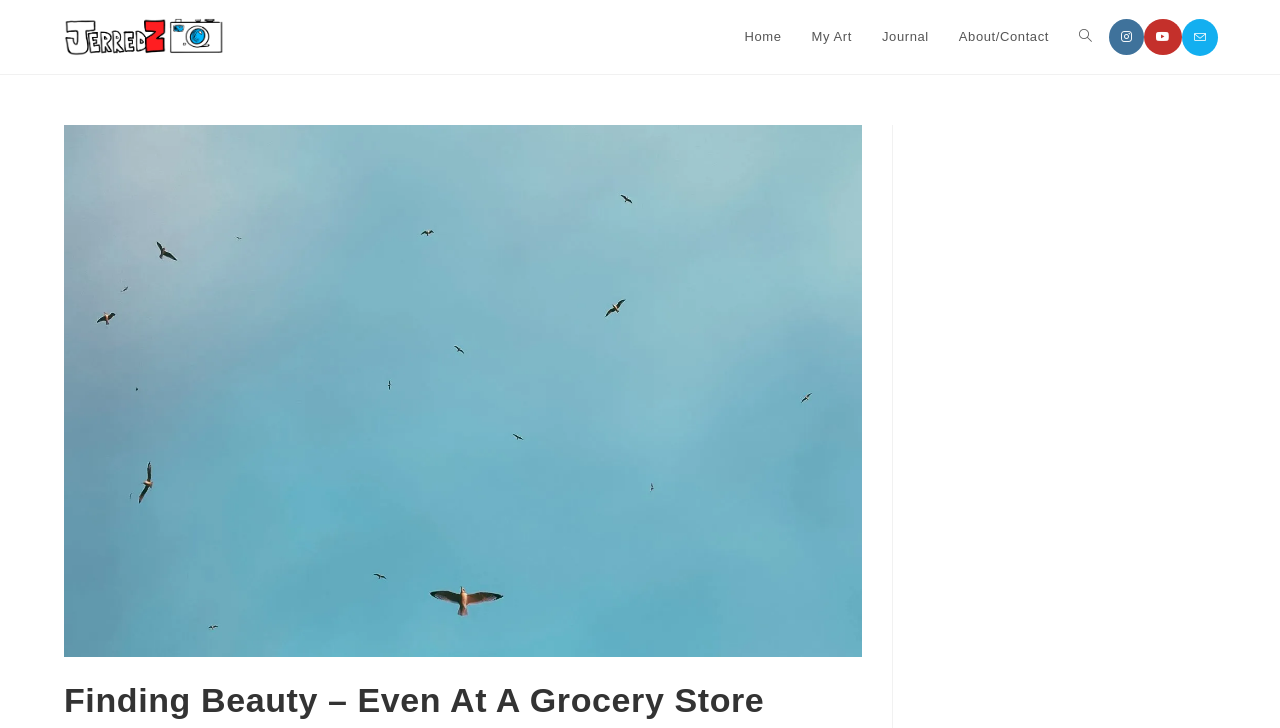Produce an extensive caption that describes everything on the webpage.

The webpage is a photography blog, with a title "Finding Beauty – Even At A Grocery Store Parking Lot" by Jerred Z Photography. At the top left, there is a logo of Jerred Z Photography, which is an image with a link to the photographer's website. 

Below the logo, there are five navigation links: "Home", "My Art", "Journal", "About/Contact", and "Toggle website search". These links are aligned horizontally, taking up the top section of the page.

On the top right, there are three social media links: "Instagram", "Youtube", and "Send email". These links are also aligned horizontally, forming a social media bar.

The main content of the page is an image that takes up most of the page, with a caption "You are currently viewing Finding Beauty – Even At A Grocery Store Parking Lot". The image is centered on the page, with a significant amount of whitespace around it.